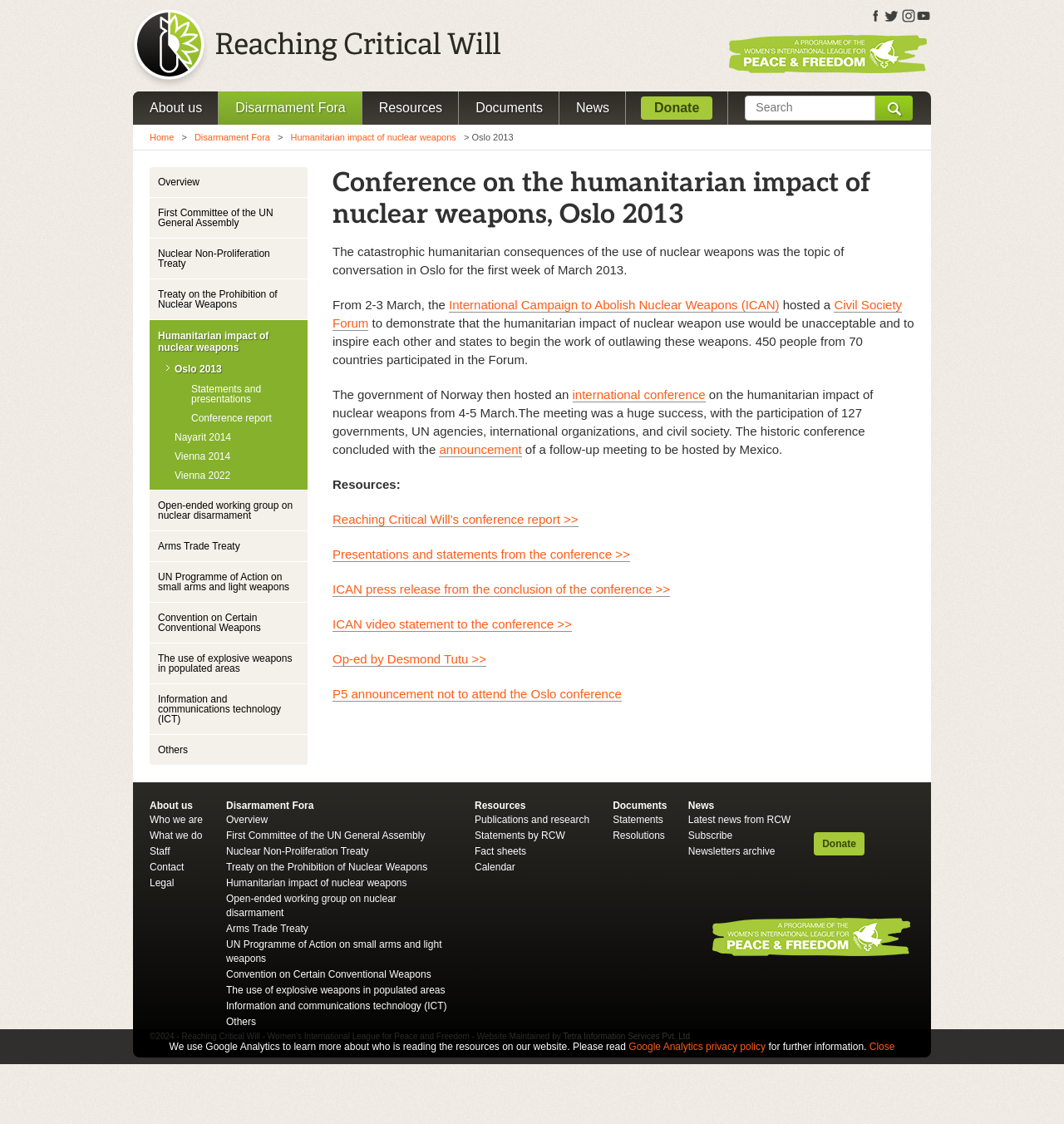Please find and give the text of the main heading on the webpage.

Conference on the humanitarian impact of nuclear weapons, Oslo 2013